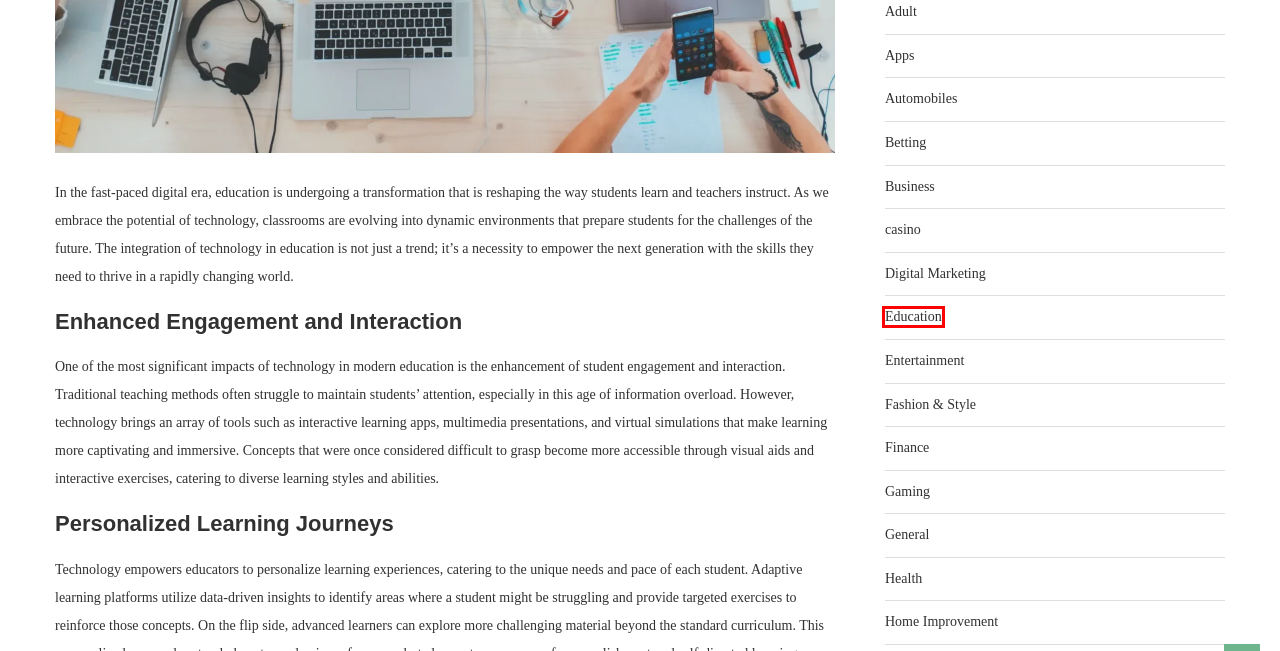Observe the screenshot of a webpage with a red bounding box around an element. Identify the webpage description that best fits the new page after the element inside the bounding box is clicked. The candidates are:
A. Finance - Cricymedia
B. casino - Cricymedia
C. General - Cricymedia
D. Apps - Cricymedia
E. Fashion & Style - Cricymedia
F. Home Improvement - Cricymedia
G. Education - Cricymedia
H. Digital Marketing - Cricymedia

G